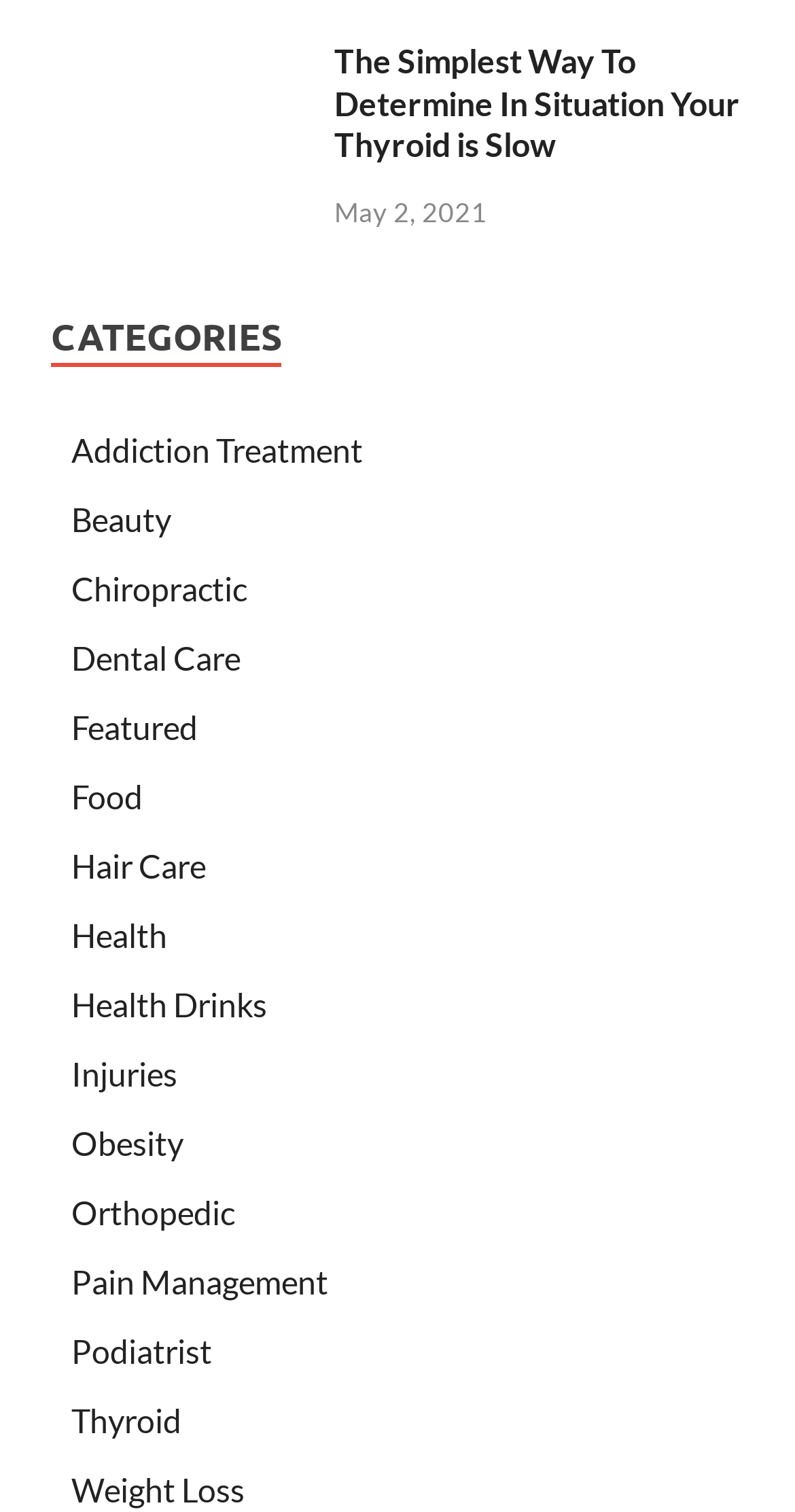Please provide the bounding box coordinates for the element that needs to be clicked to perform the instruction: "learn about chiropractic care". The coordinates must consist of four float numbers between 0 and 1, formatted as [left, top, right, bottom].

[0.09, 0.376, 0.31, 0.402]